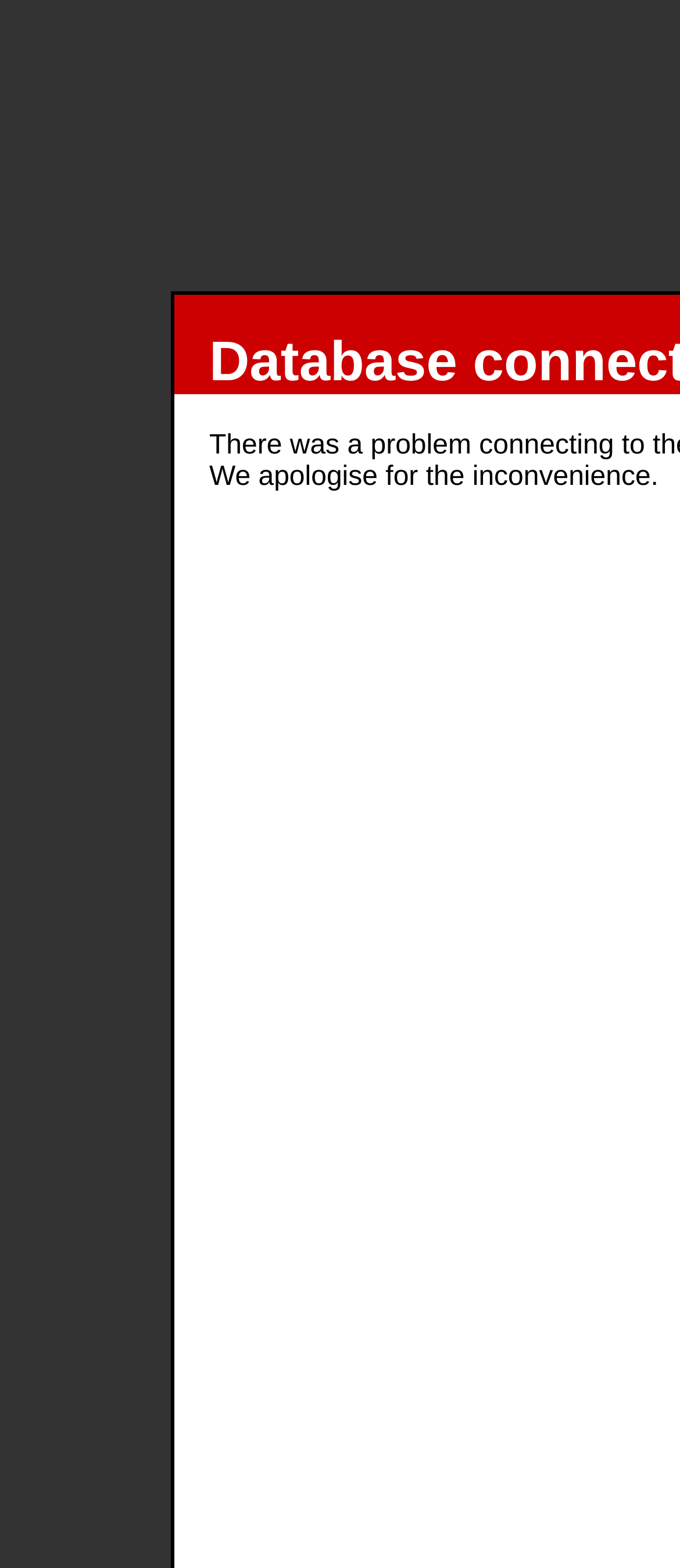Please determine the headline of the webpage and provide its content.

Database connection error